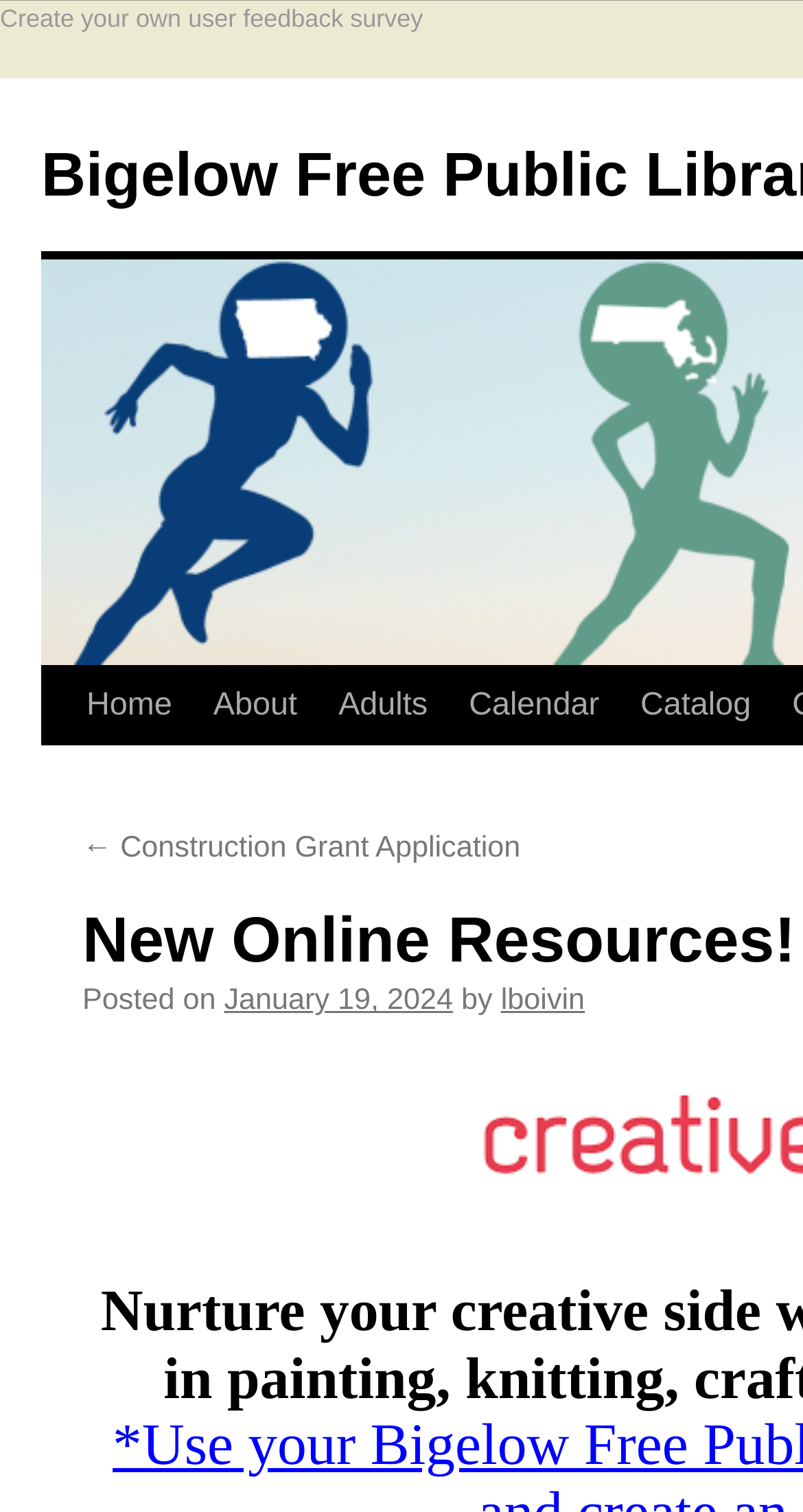Identify the bounding box coordinates for the element you need to click to achieve the following task: "View January 19, 2024 post". The coordinates must be four float values ranging from 0 to 1, formatted as [left, top, right, bottom].

[0.279, 0.651, 0.564, 0.673]